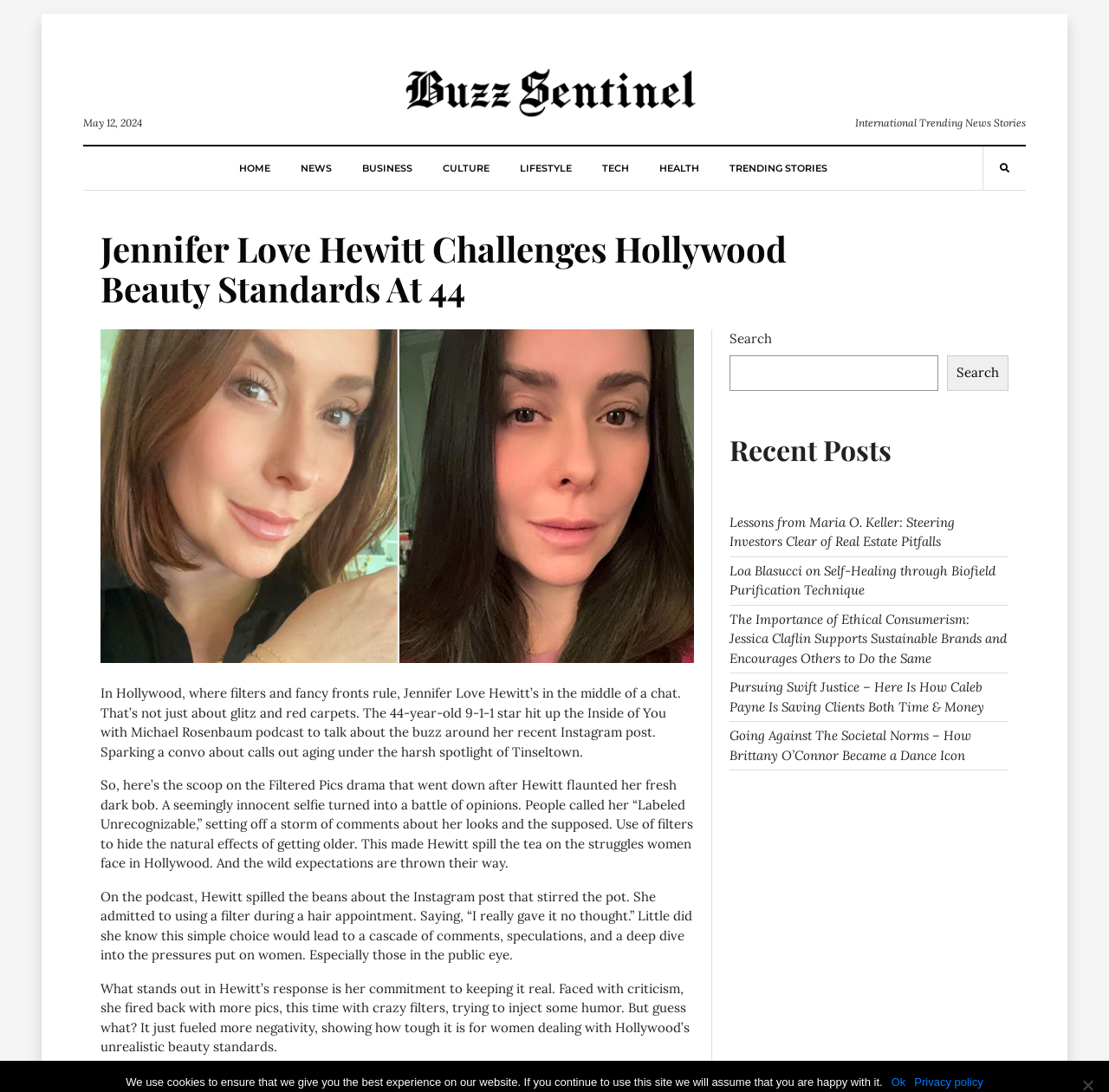Could you highlight the region that needs to be clicked to execute the instruction: "Read the article about Jennifer Love Hewitt"?

[0.091, 0.209, 0.768, 0.282]